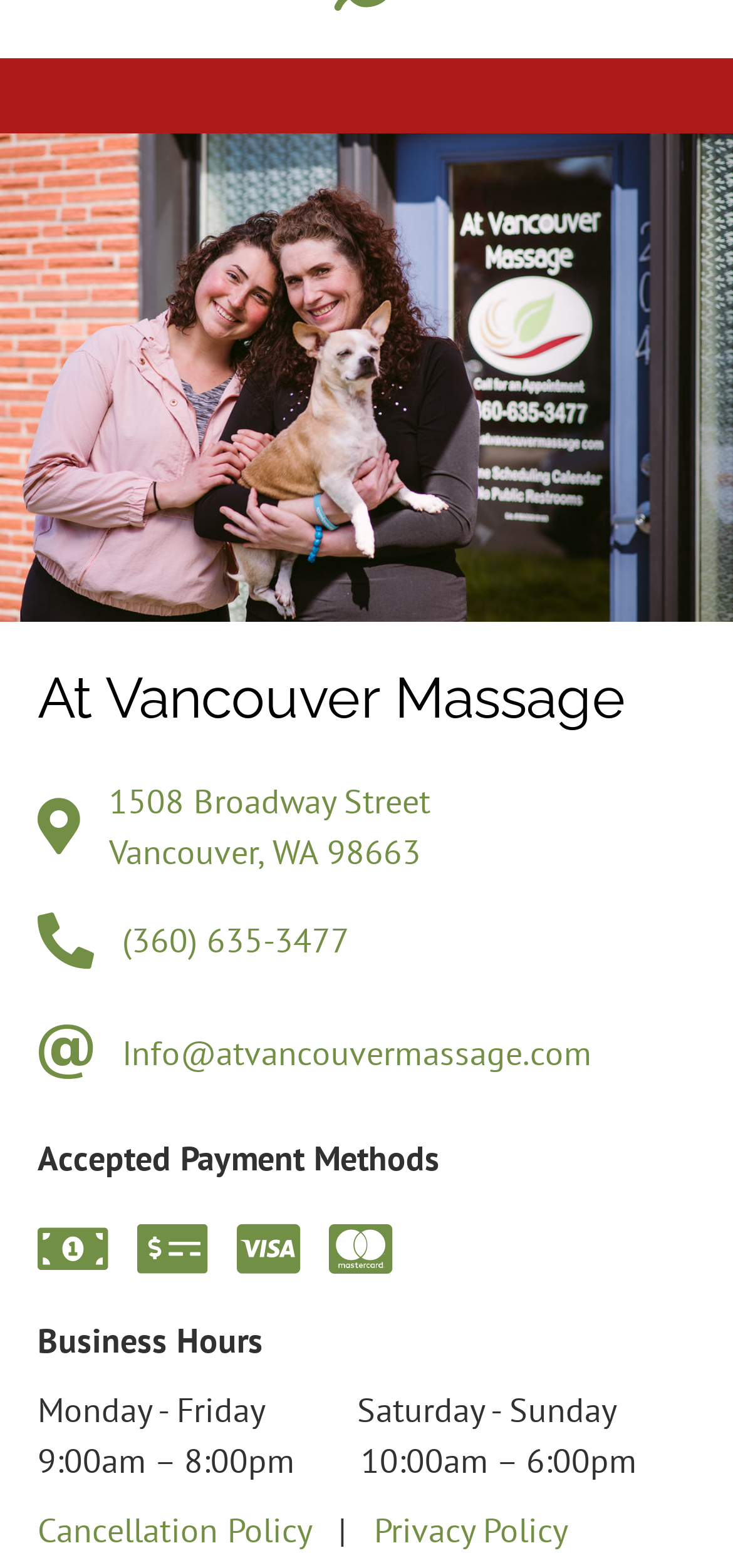With reference to the image, please provide a detailed answer to the following question: What are the accepted payment methods?

I found a heading element with the text 'Accepted Payment Methods' but there is no corresponding information about the accepted payment methods, so I couldn't determine the answer.